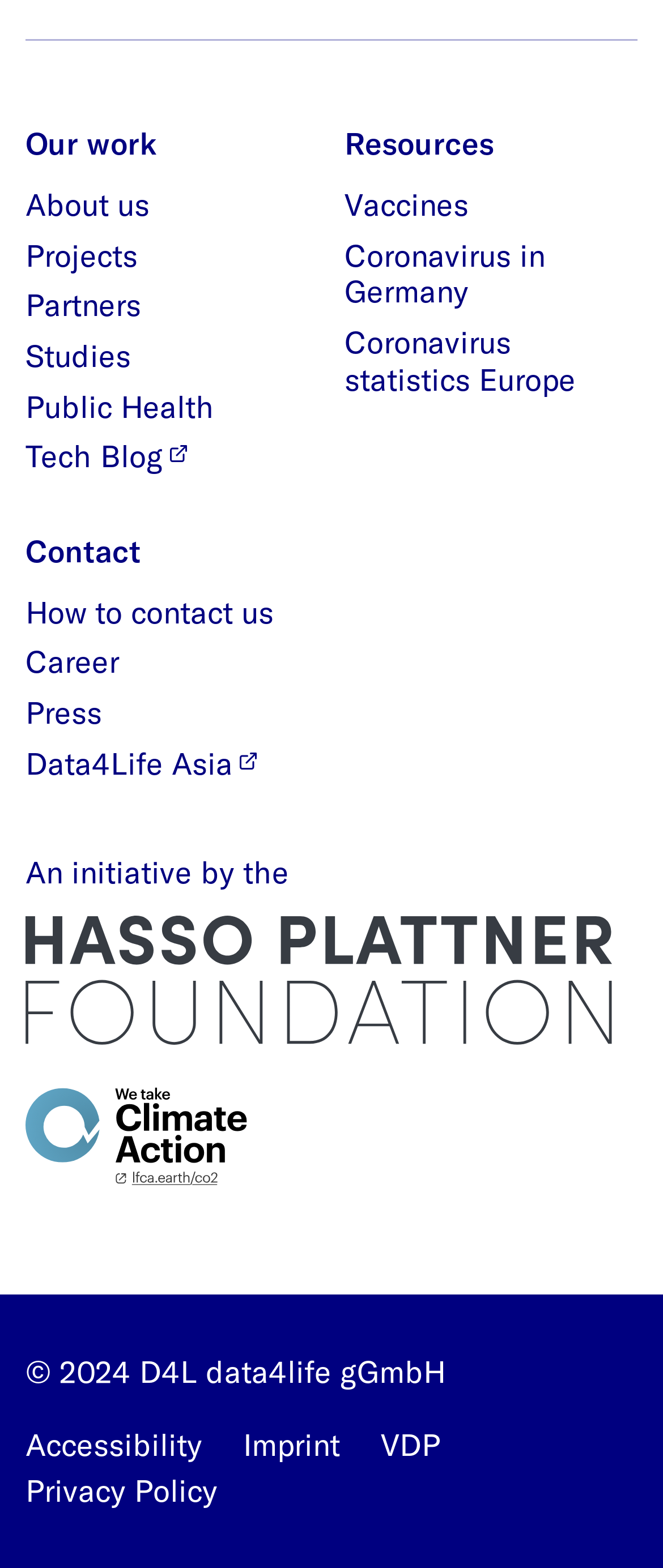What are the main sections of the website?
Provide a one-word or short-phrase answer based on the image.

Our work, Resources, Contact